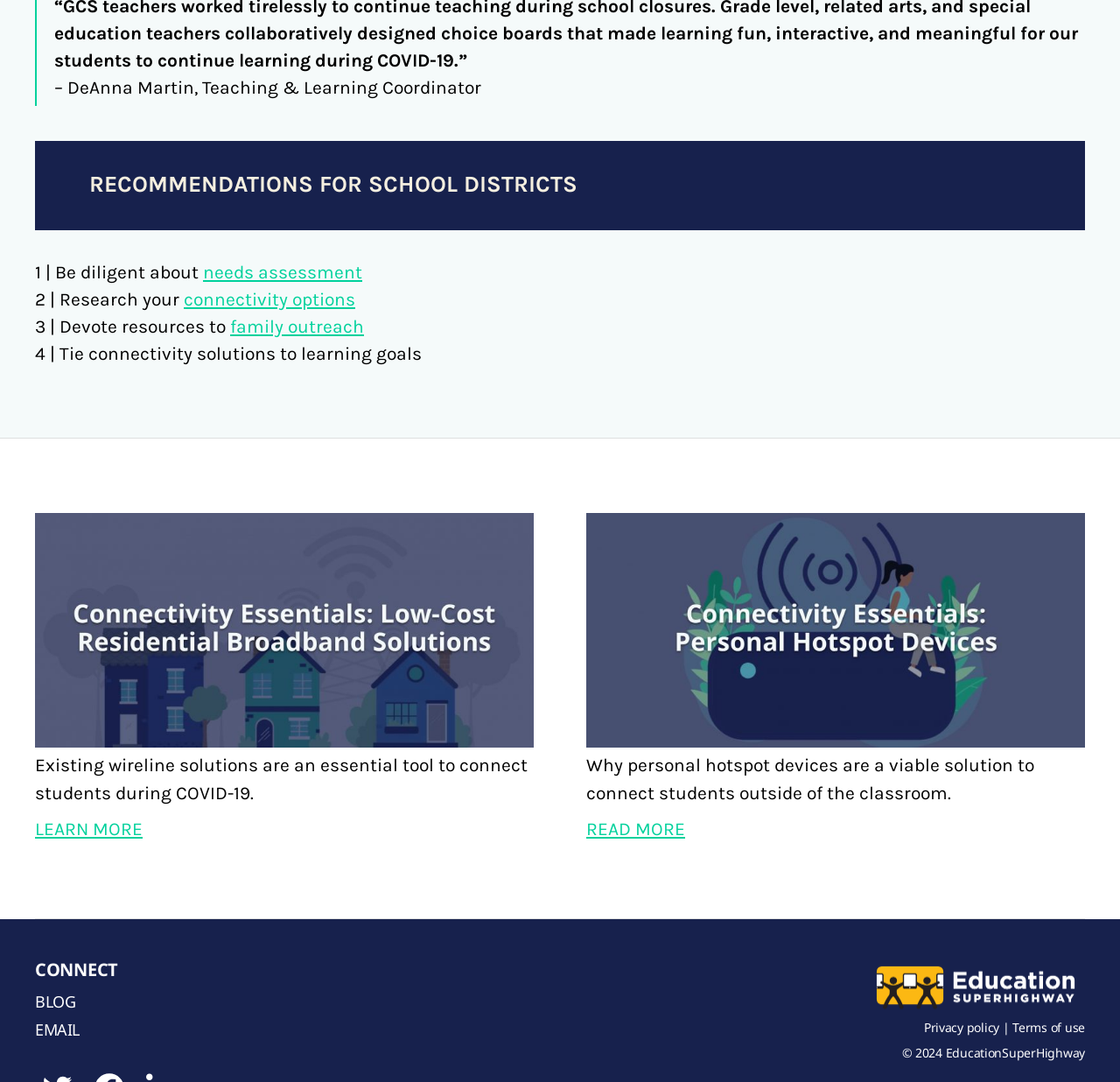What is the name of the organization behind this webpage?
Answer the question with a thorough and detailed explanation.

The name of the organization behind this webpage is mentioned in the link element and the accompanying image element at the bottom of the webpage, which reads 'Education SuperHighway Logo'.